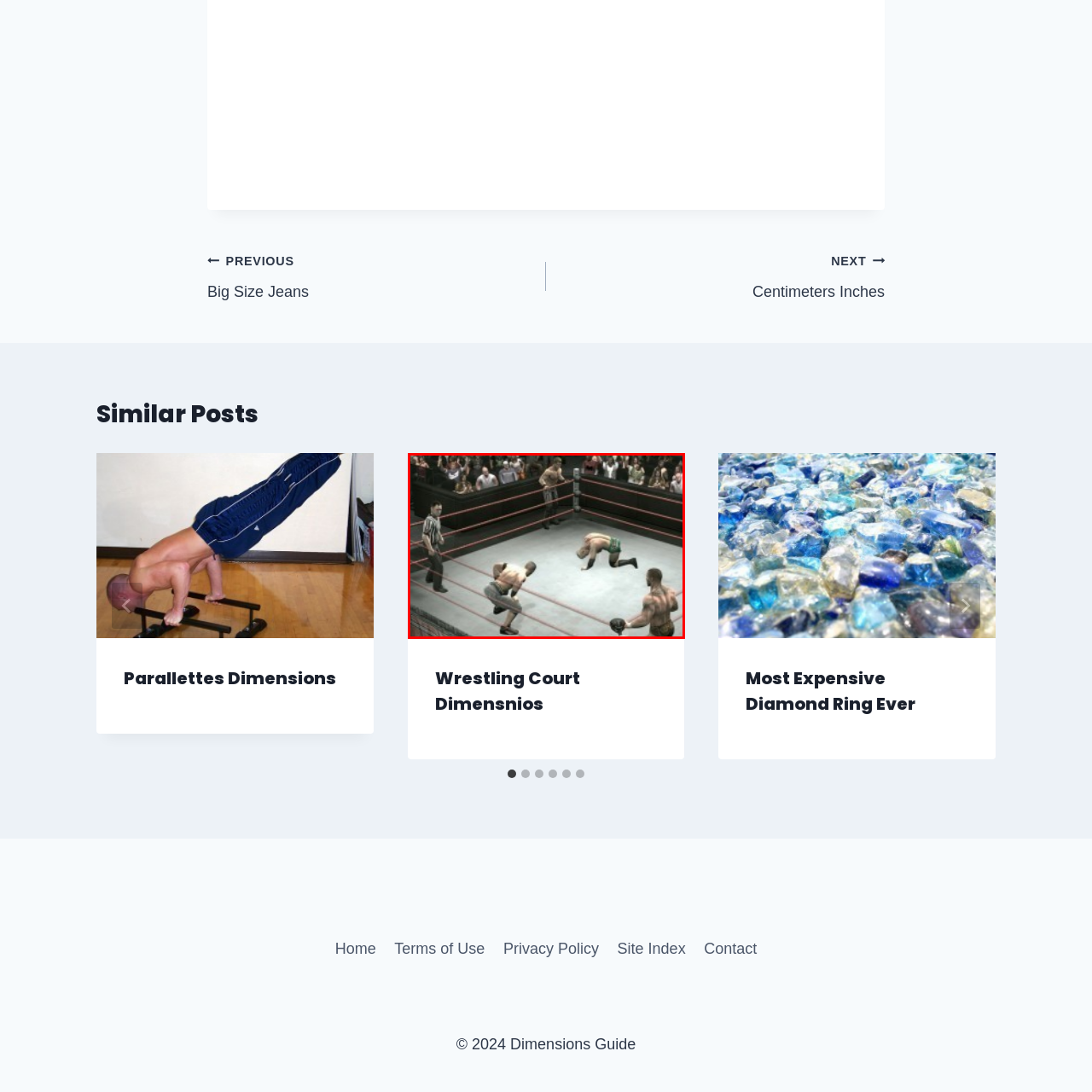Review the image segment marked with the grey border and deliver a thorough answer to the following question, based on the visual information provided: 
What is the atmosphere of the event?

The caption describes the atmosphere of the event as vibrant, which suggests that the spectators are energetic and enthusiastic, adding to the overall excitement of the wrestling match.